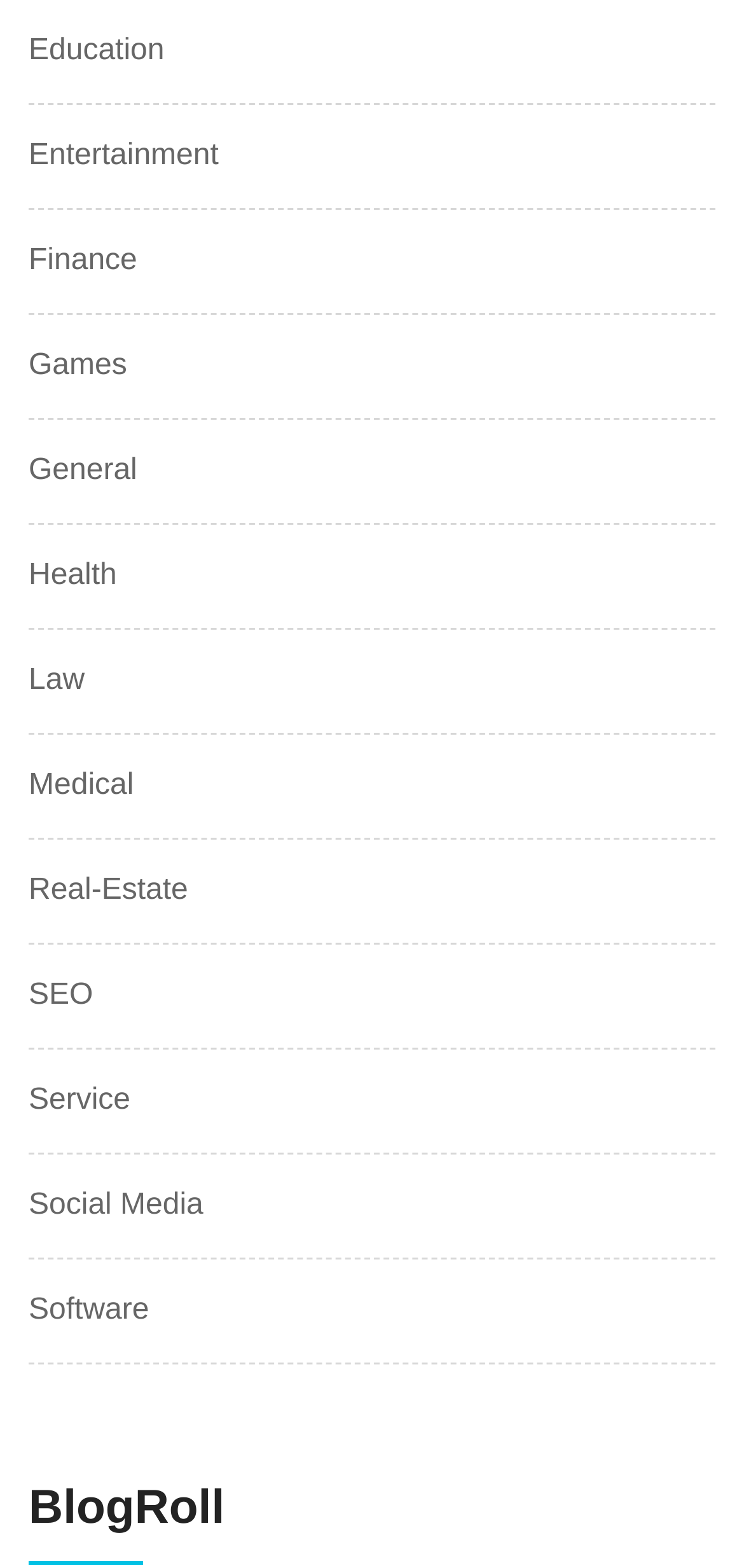Provide a brief response to the question using a single word or phrase: 
What is the title of the section below the categories?

BlogRoll